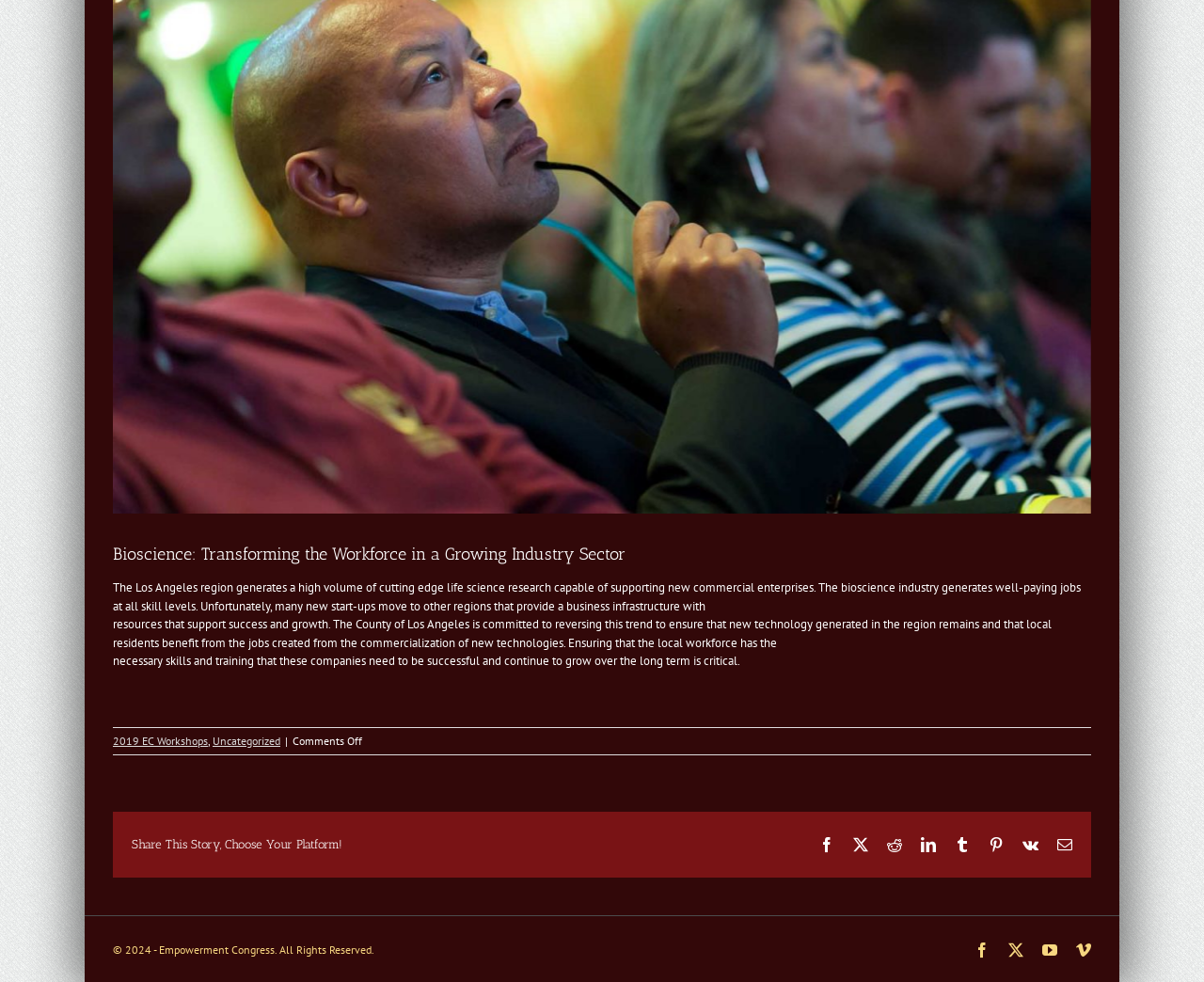Please provide the bounding box coordinates in the format (top-left x, top-left y, bottom-right x, bottom-right y). Remember, all values are floating point numbers between 0 and 1. What is the bounding box coordinate of the region described as: 2019 EC Workshops

[0.094, 0.747, 0.173, 0.761]